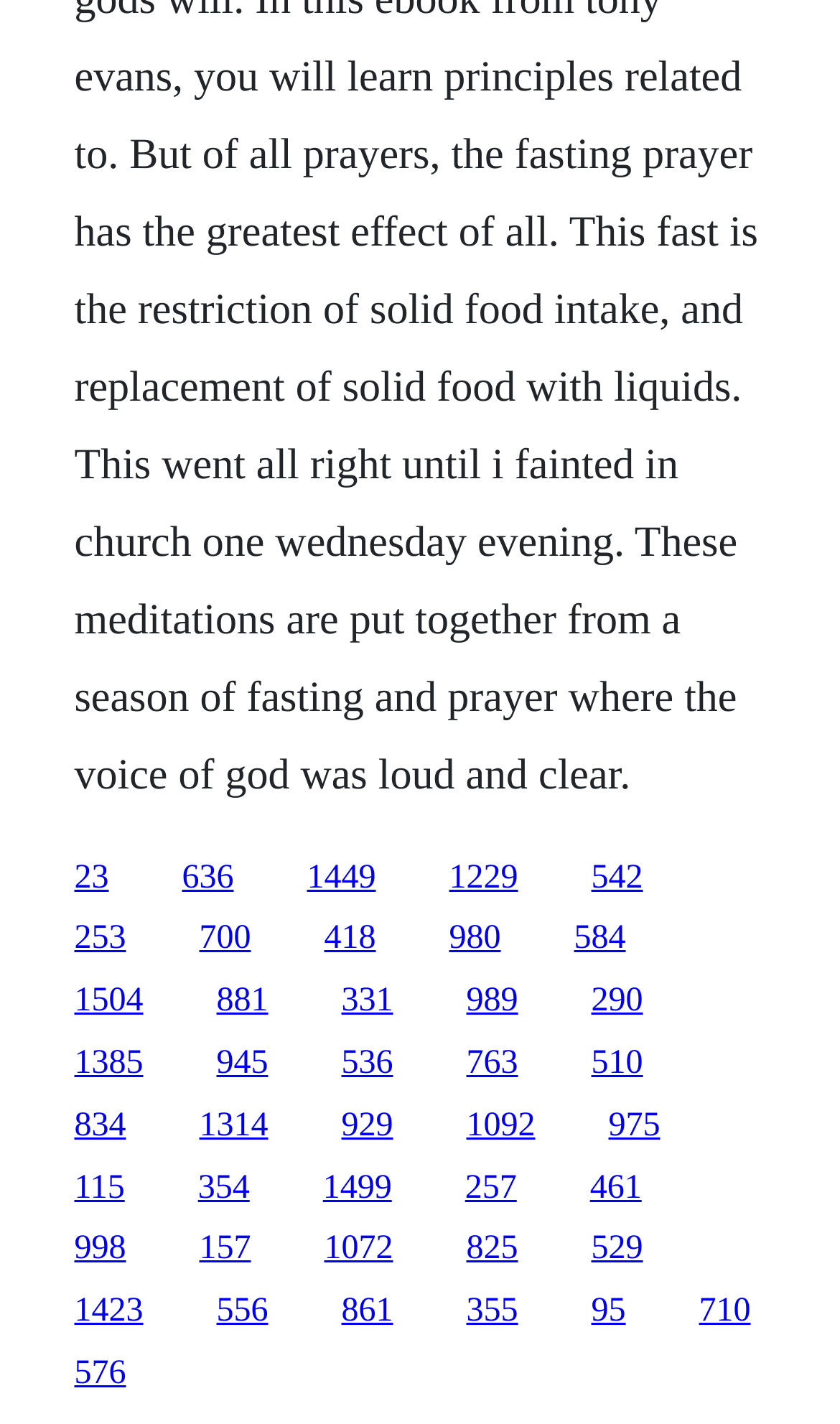Pinpoint the bounding box coordinates of the element to be clicked to execute the instruction: "follow the third link from the top".

[0.365, 0.603, 0.447, 0.629]